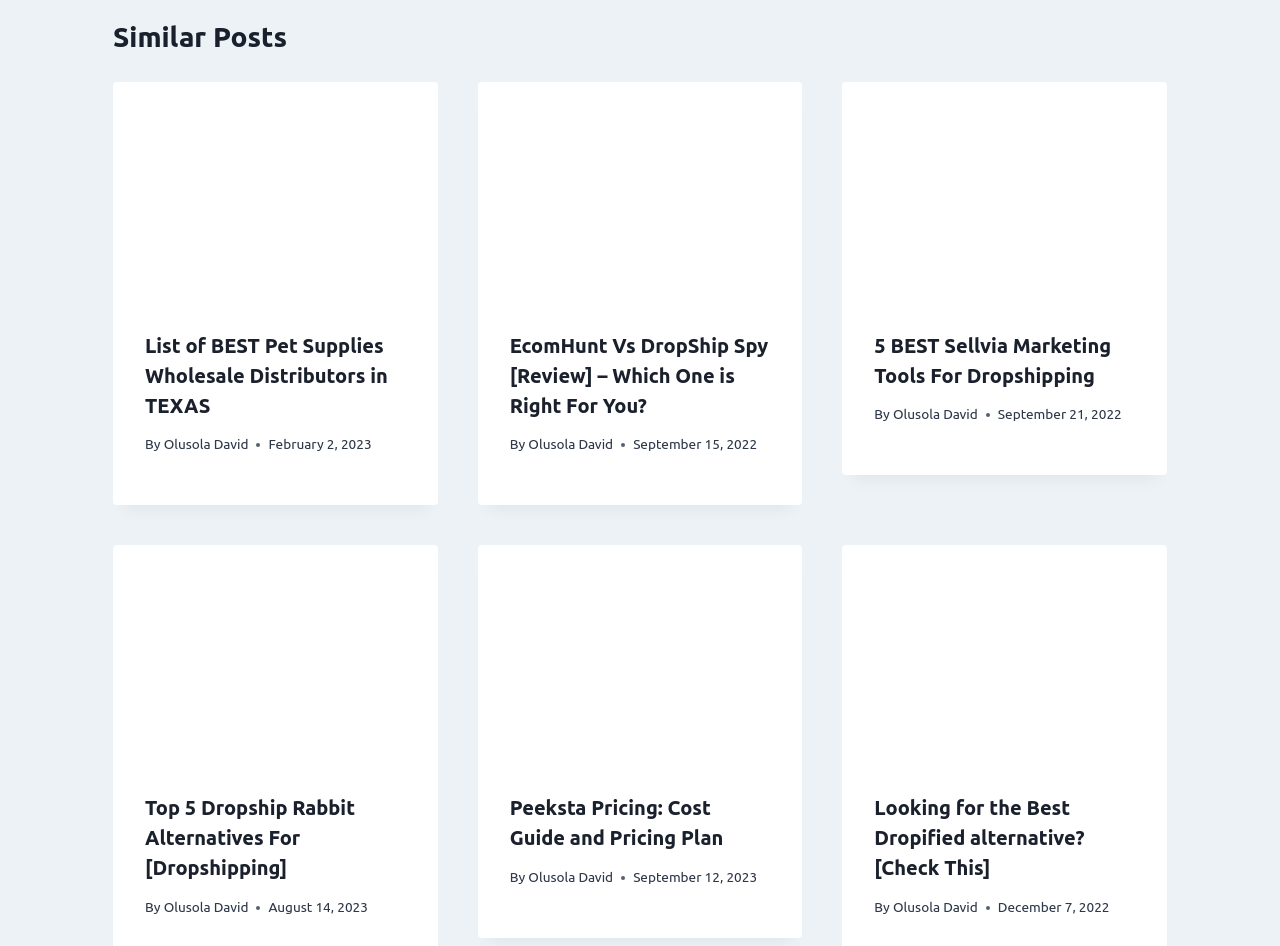Specify the bounding box coordinates of the area to click in order to execute this command: 'Learn about the 5 best Sellvia marketing tools for dropshipping'. The coordinates should consist of four float numbers ranging from 0 to 1, and should be formatted as [left, top, right, bottom].

[0.658, 0.087, 0.912, 0.316]